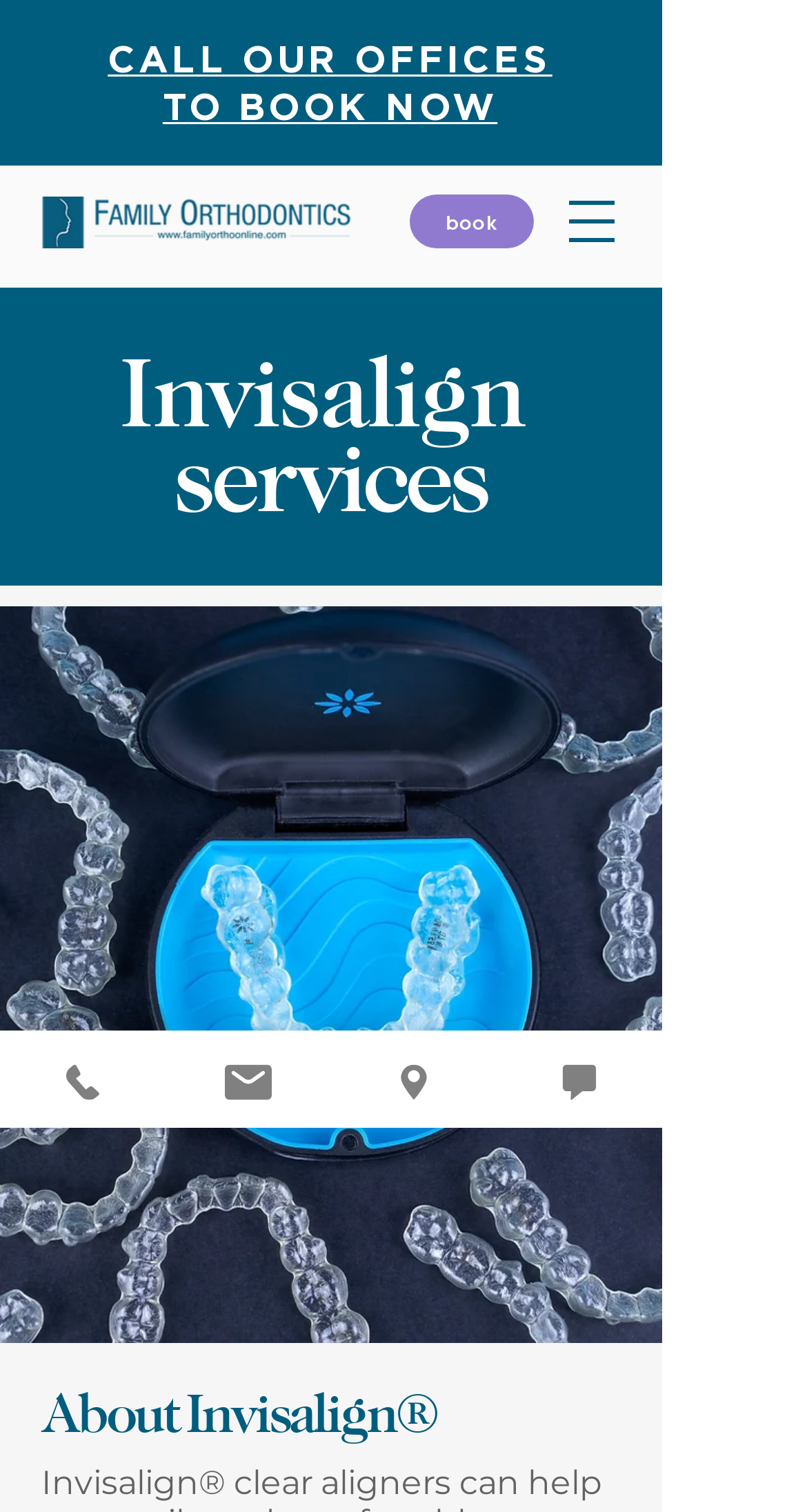Bounding box coordinates are specified in the format (top-left x, top-left y, bottom-right x, bottom-right y). All values are floating point numbers bounded between 0 and 1. Please provide the bounding box coordinate of the region this sentence describes: YouTube

None